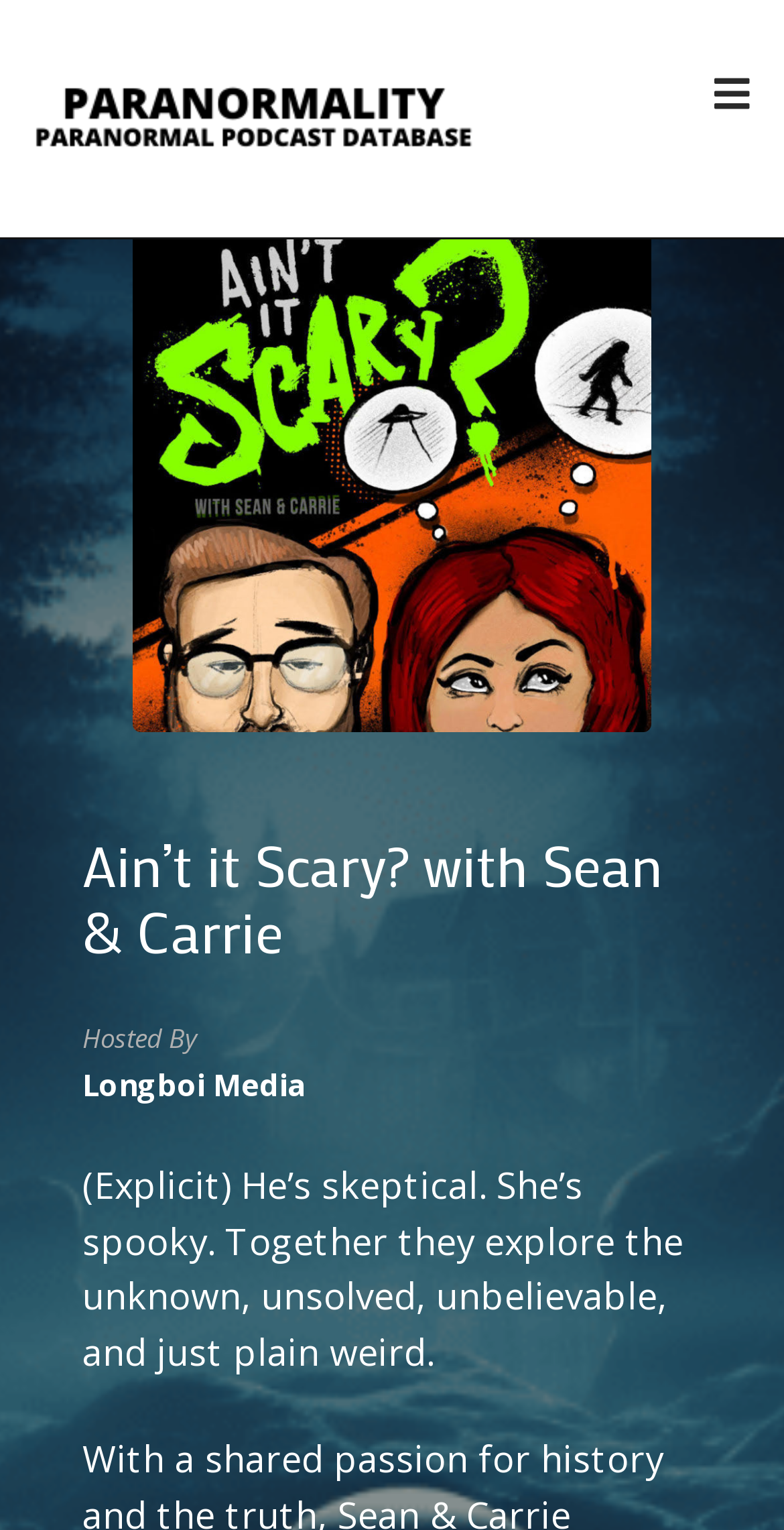Is the podcast explicit?
Can you offer a detailed and complete answer to this question?

The podcast is marked as explicit, as indicated by the text '(Explicit)' which is located below the heading element with the text 'Ain’t it Scary? with Sean & Carrie'.